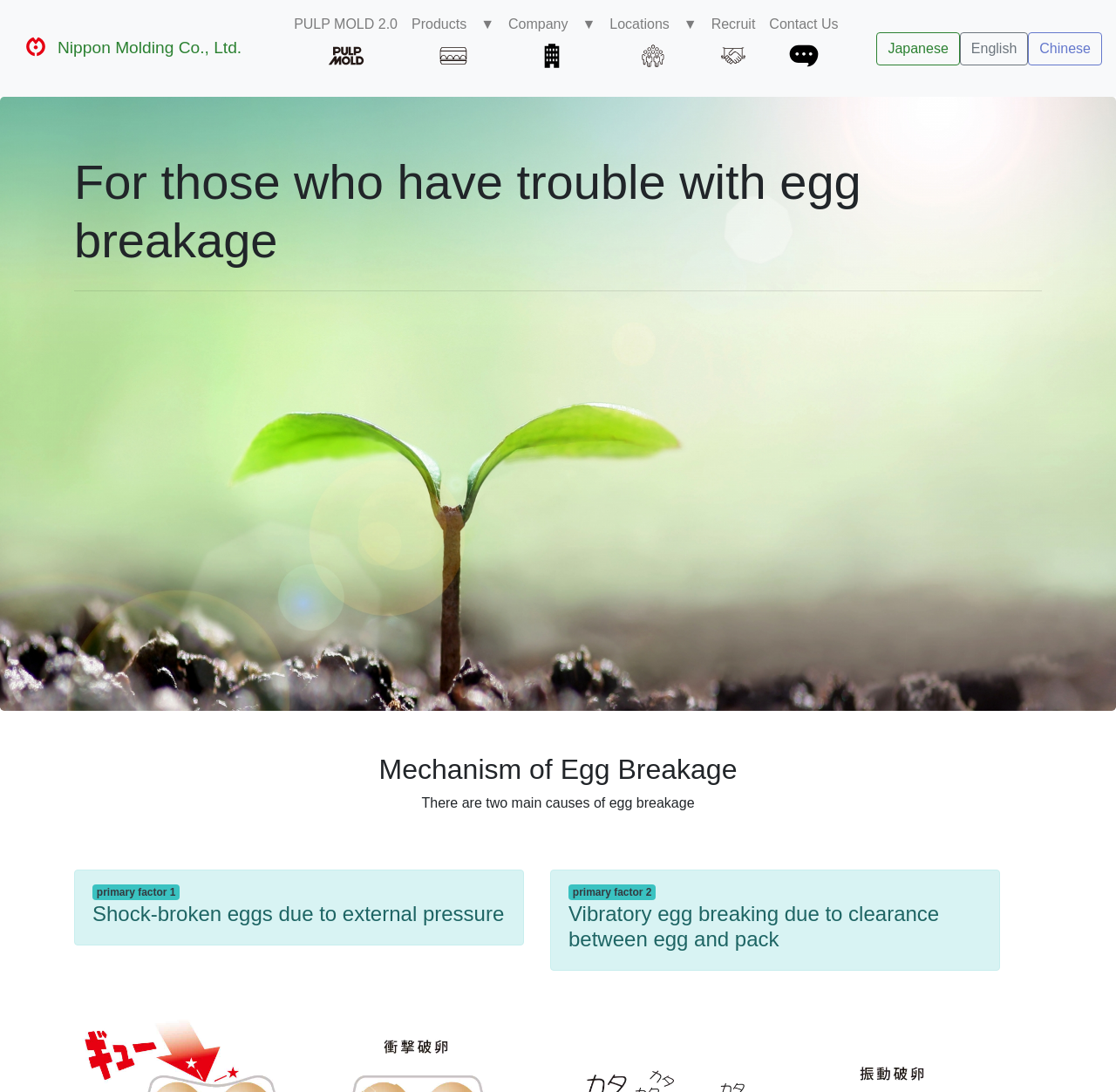Specify the bounding box coordinates of the area to click in order to execute this command: 'Click on 'import Gmail to iCloud''. The coordinates should consist of four float numbers ranging from 0 to 1, and should be formatted as [left, top, right, bottom].

None